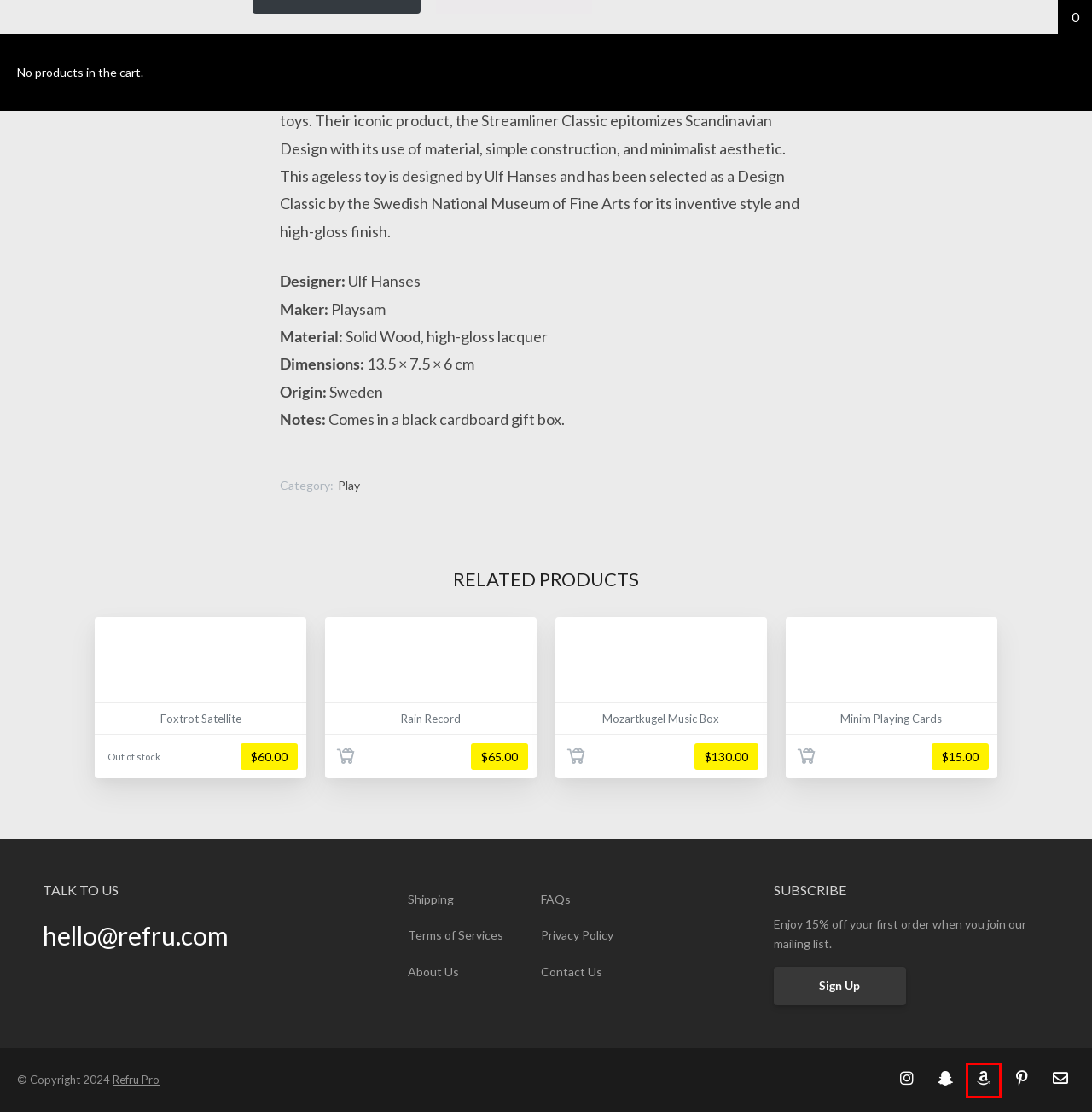Take a look at the provided webpage screenshot featuring a red bounding box around an element. Select the most appropriate webpage description for the page that loads after clicking on the element inside the red bounding box. Here are the candidates:
A. Refru Pro | Quema Labs
B. Foxtrot Satellite – Refru Pro
C. Minim Playing Cards – Refru Pro
D. Amazon.com
E. Share the moment | Snapchat
F. Play – Refru Pro
G. Rain Record – Refru Pro
H. Mozartkugel Music Box – Refru Pro

D